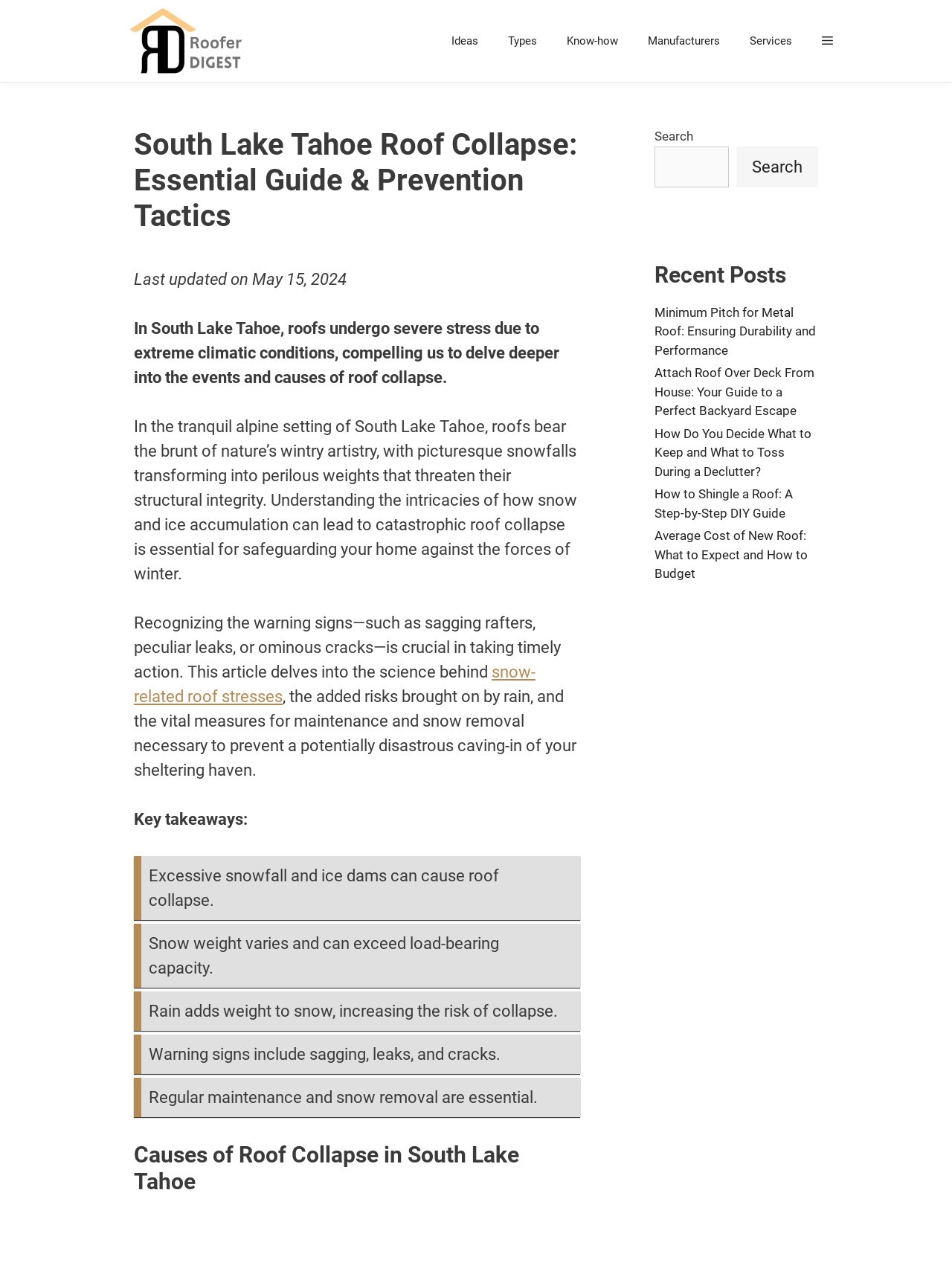Find and specify the bounding box coordinates that correspond to the clickable region for the instruction: "Check the 'Recent Posts' section".

[0.688, 0.204, 0.859, 0.225]